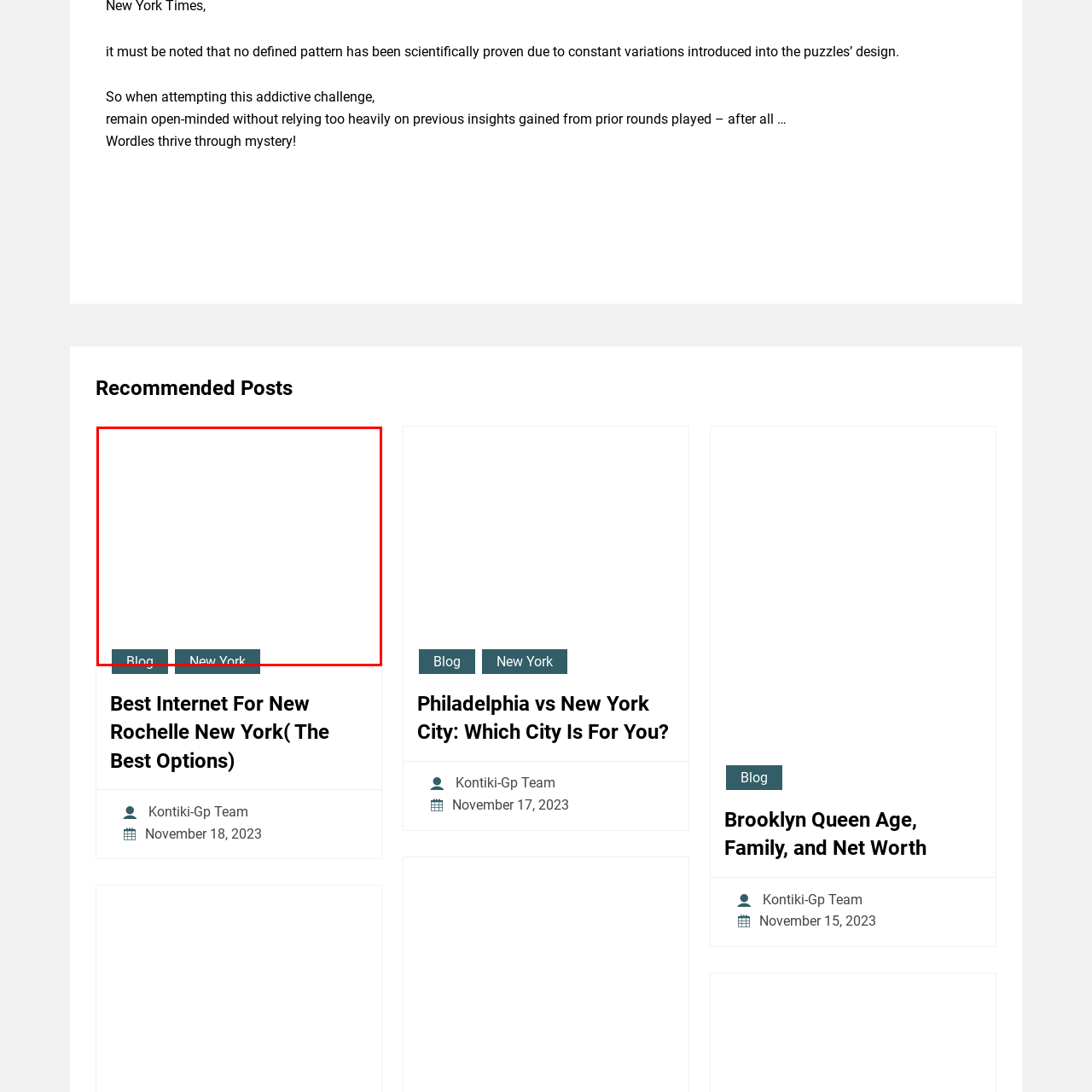Generate an in-depth caption for the image segment highlighted with a red box.

The image showcases a scenic view from New Rochelle, New York, capturing its vibrant urban landscape. Positioned within an article discussing internet options available in New Rochelle, the image enhances the content by providing a visual context of the city. The surrounding text emphasizes the theme of exploration and connectivity, making the visual element relevant for readers interested in the area's best internet choices. The layout includes links to other related articles and a blog, creating a comprehensive resource for those looking to learn more about New Rochelle and its local offerings.